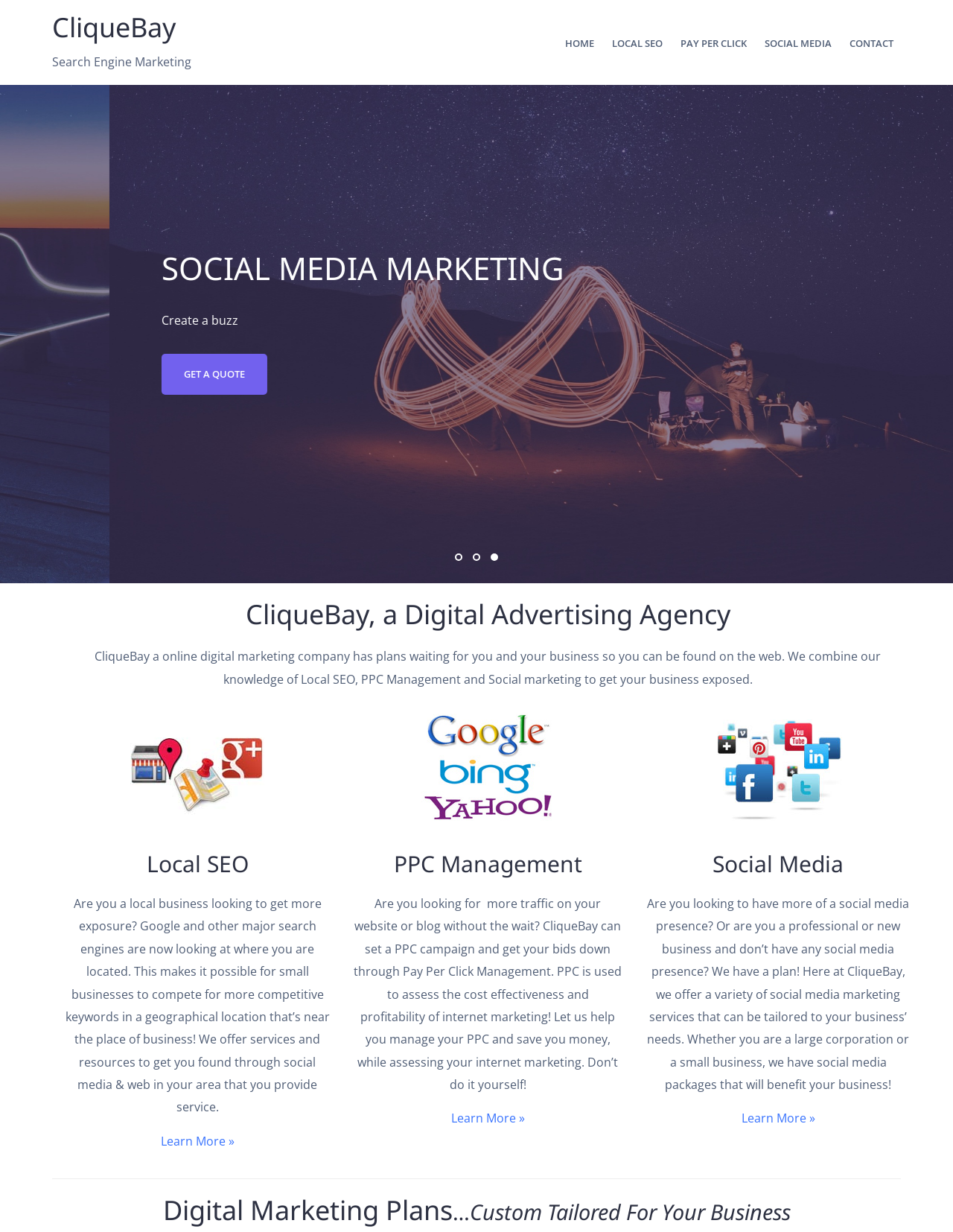Please identify the bounding box coordinates of the element's region that I should click in order to complete the following instruction: "Learn more about Local SEO". The bounding box coordinates consist of four float numbers between 0 and 1, i.e., [left, top, right, bottom].

[0.168, 0.92, 0.246, 0.933]